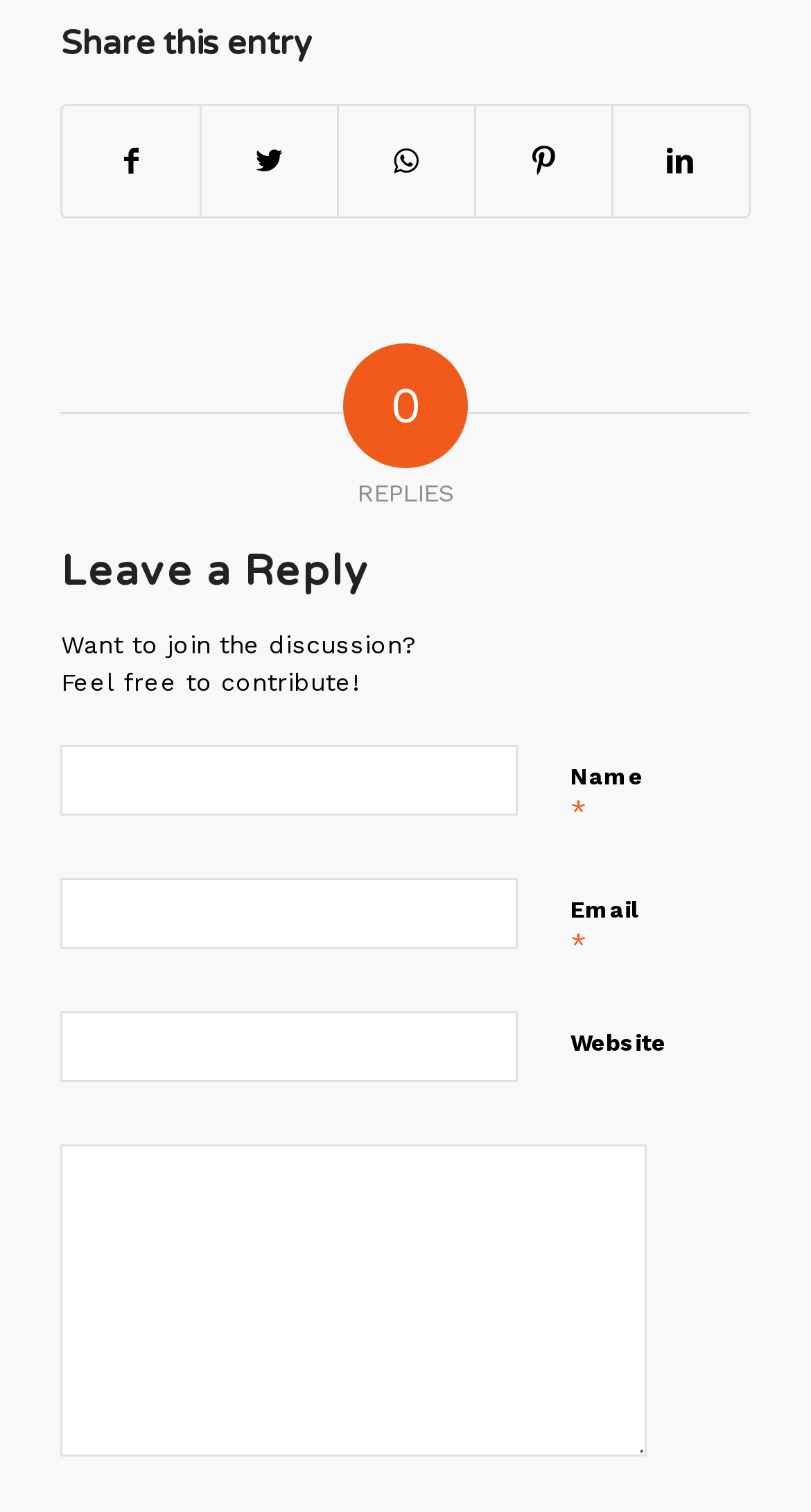Identify the bounding box of the UI element that matches this description: "name="comment"".

[0.075, 0.757, 0.797, 0.963]